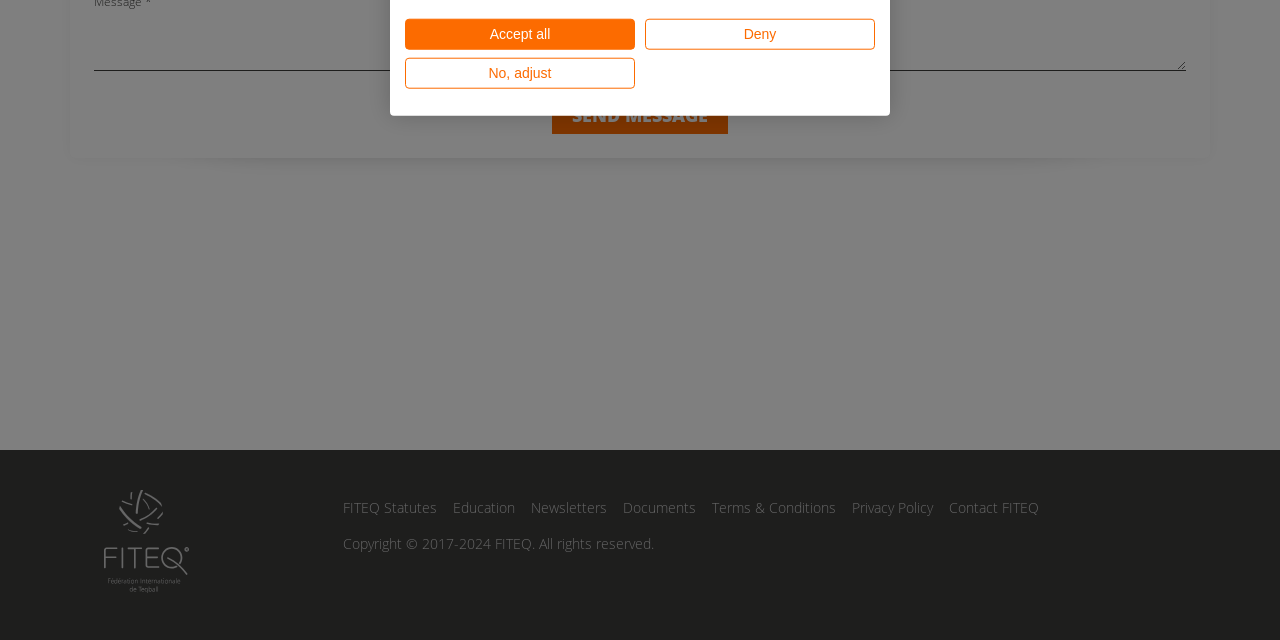Bounding box coordinates are specified in the format (top-left x, top-left y, bottom-right x, bottom-right y). All values are floating point numbers bounded between 0 and 1. Please provide the bounding box coordinate of the region this sentence describes: Terms & Conditions

[0.556, 0.778, 0.665, 0.822]